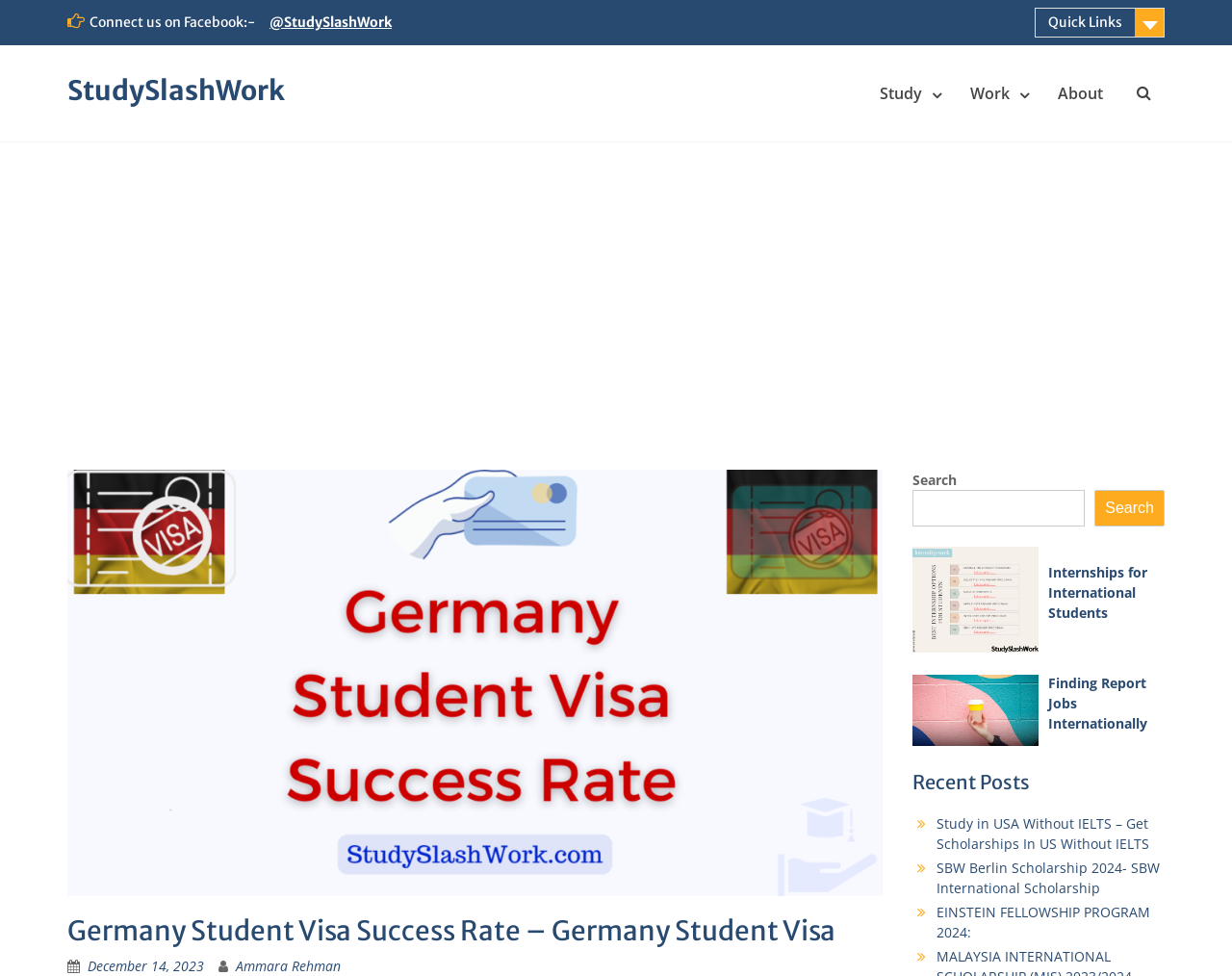What is the topic of the image on the webpage?
Please provide a single word or phrase in response based on the screenshot.

Germany Student Visa Success Rate